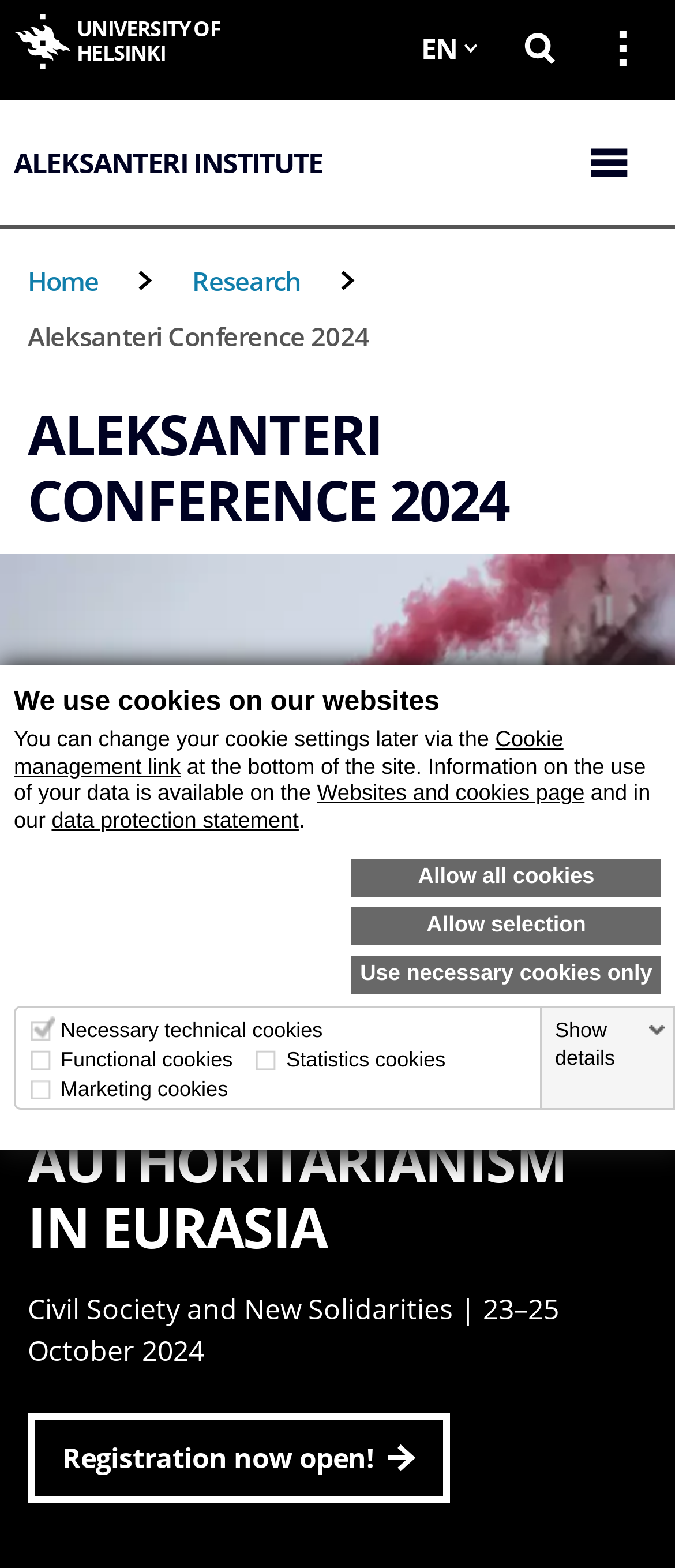Bounding box coordinates are specified in the format (top-left x, top-left y, bottom-right x, bottom-right y). All values are floating point numbers bounded between 0 and 1. Please provide the bounding box coordinate of the region this sentence describes: aria-label="Toggle social share buttons"

None